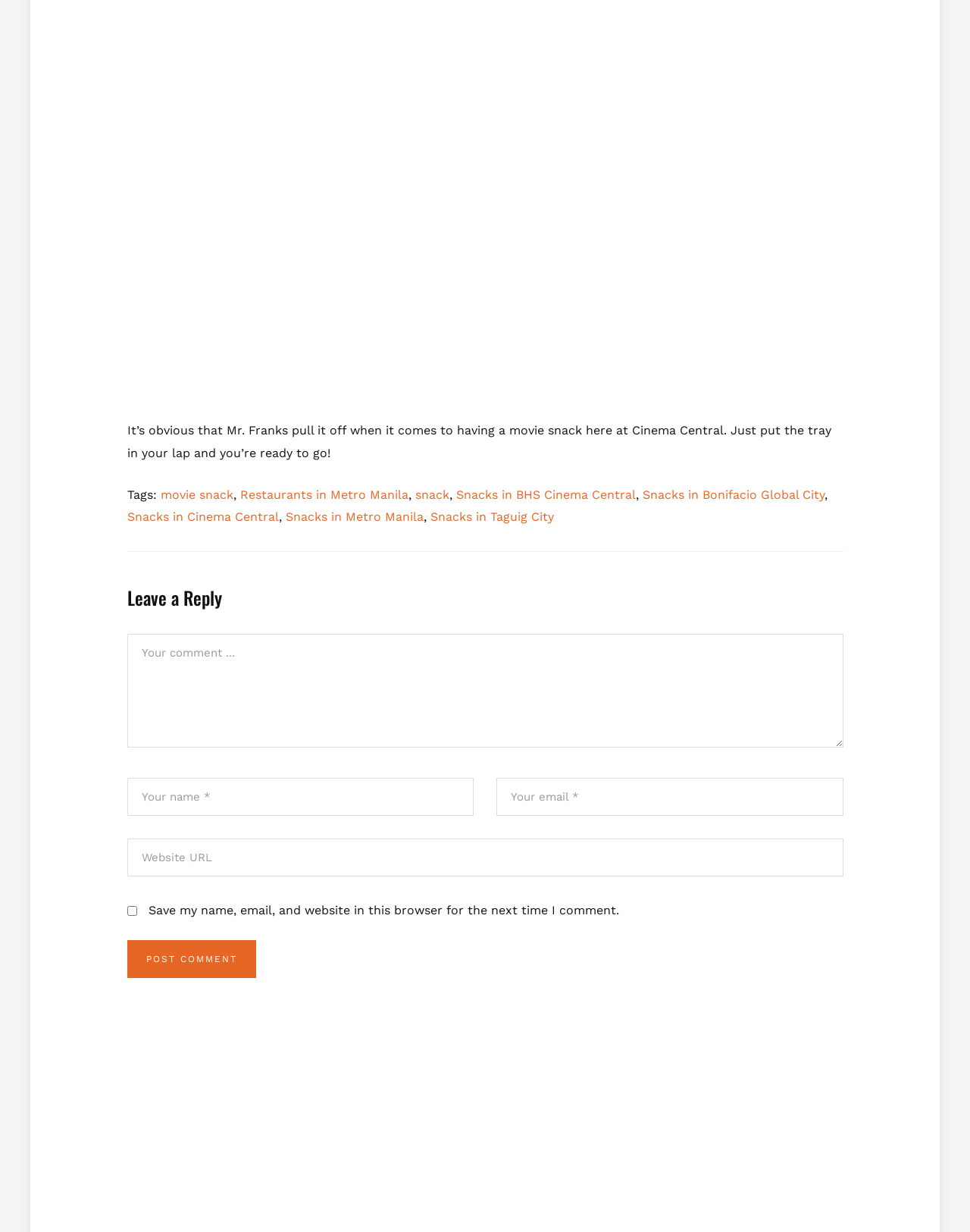Please reply with a single word or brief phrase to the question: 
What is the purpose of the text box?

Leave a comment